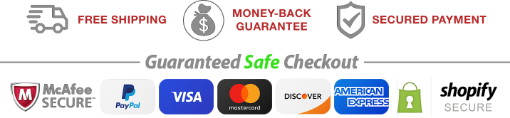What is the purpose of the 'Guaranteed Safe Checkout' banner?
Based on the image, answer the question with as much detail as possible.

The 'Guaranteed Safe Checkout' banner is placed below the assurances to reinforce the safety of transactions, providing an additional layer of confidence to customers that their transactions are secure and protected.